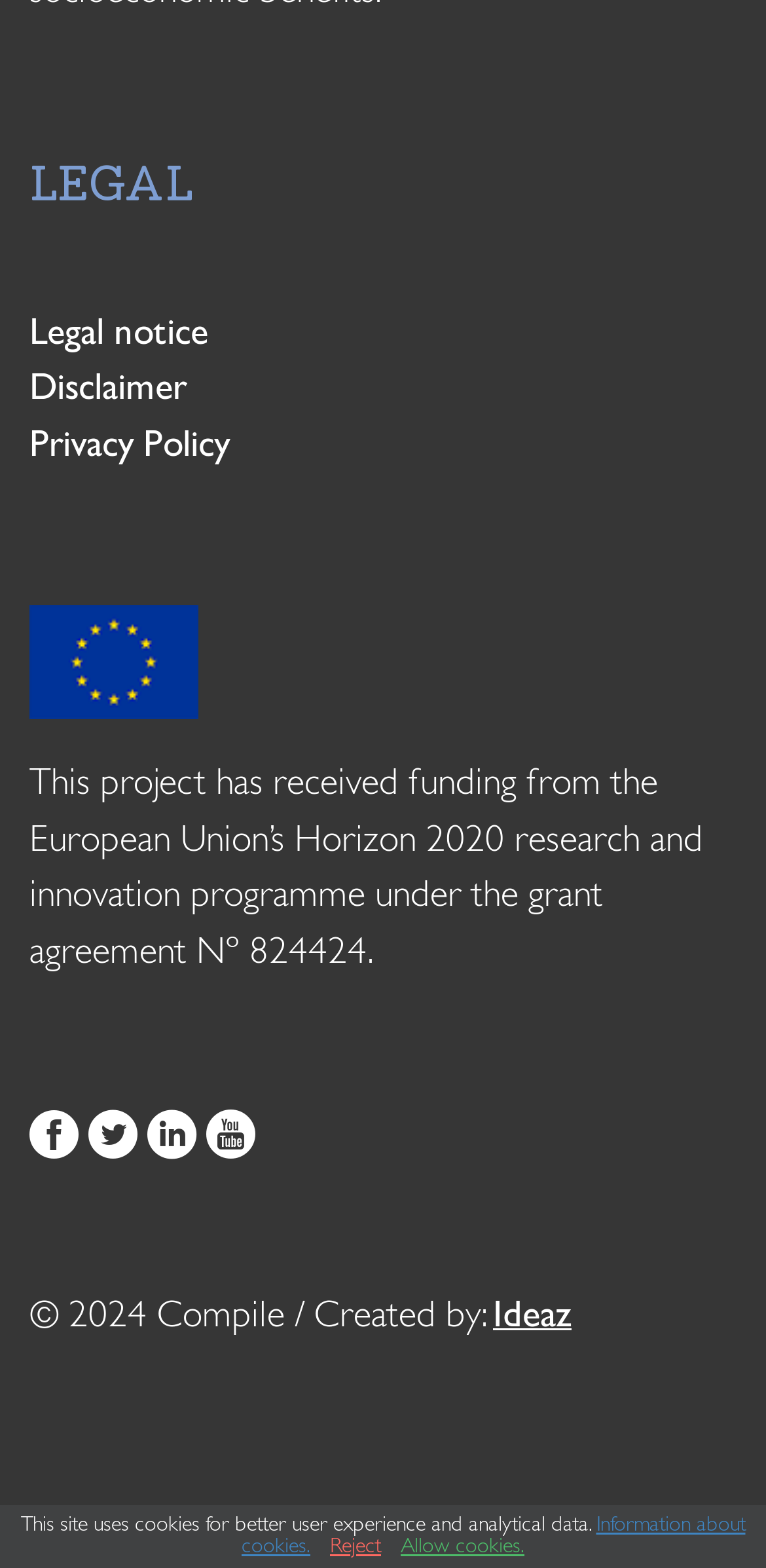Who is the creator of the webpage? From the image, respond with a single word or brief phrase.

Ideaz